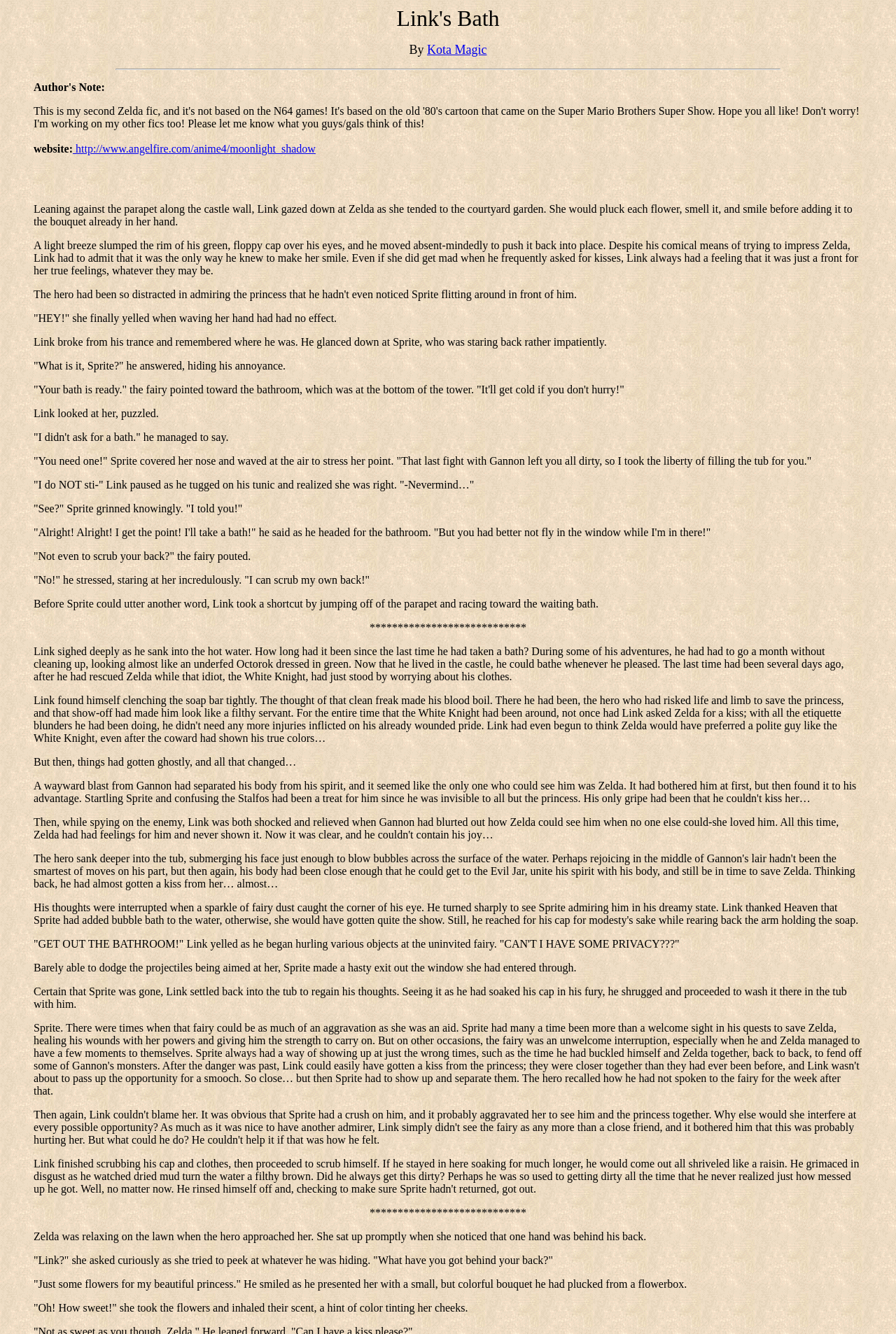Provide a short, one-word or phrase answer to the question below:
Why does Link get mad at Sprite?

She enters his bathroom